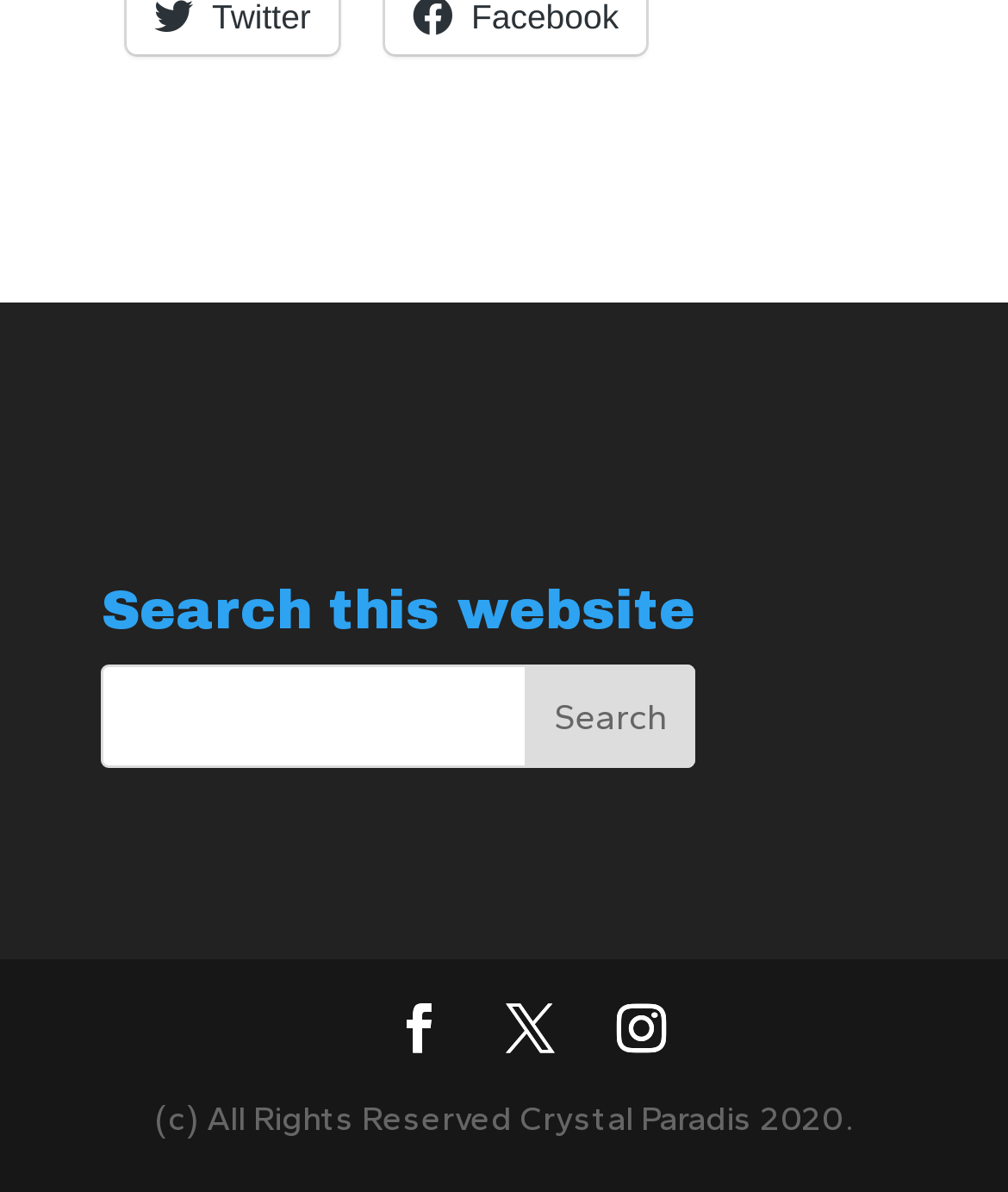Using details from the image, please answer the following question comprehensively:
How many social media links are present on the webpage?

There are three links with OCR text '', '', and '' respectively, which are likely to be social media links, as they are often represented by icons.